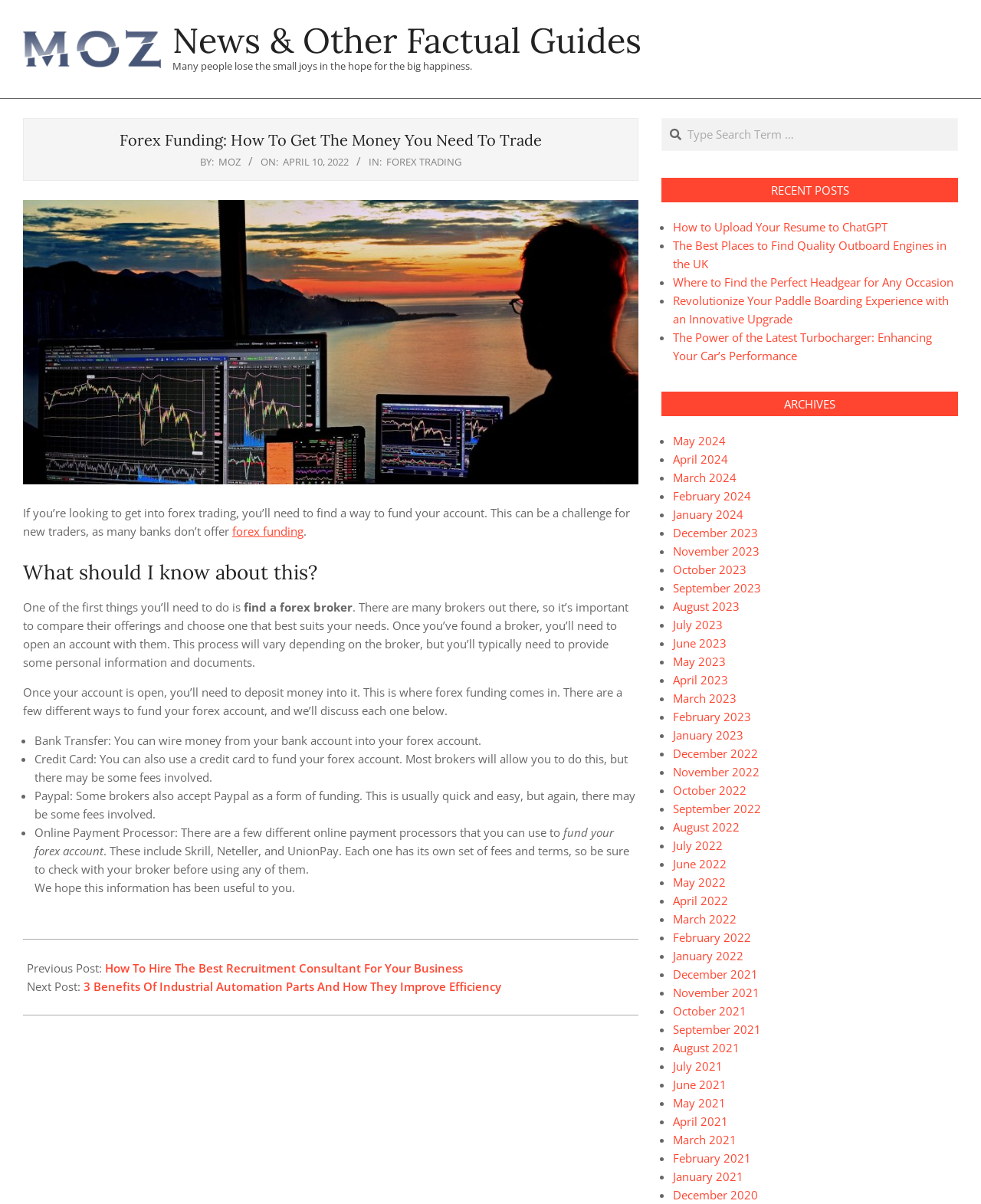Using the provided element description: "Moz", determine the bounding box coordinates of the corresponding UI element in the screenshot.

[0.223, 0.128, 0.245, 0.14]